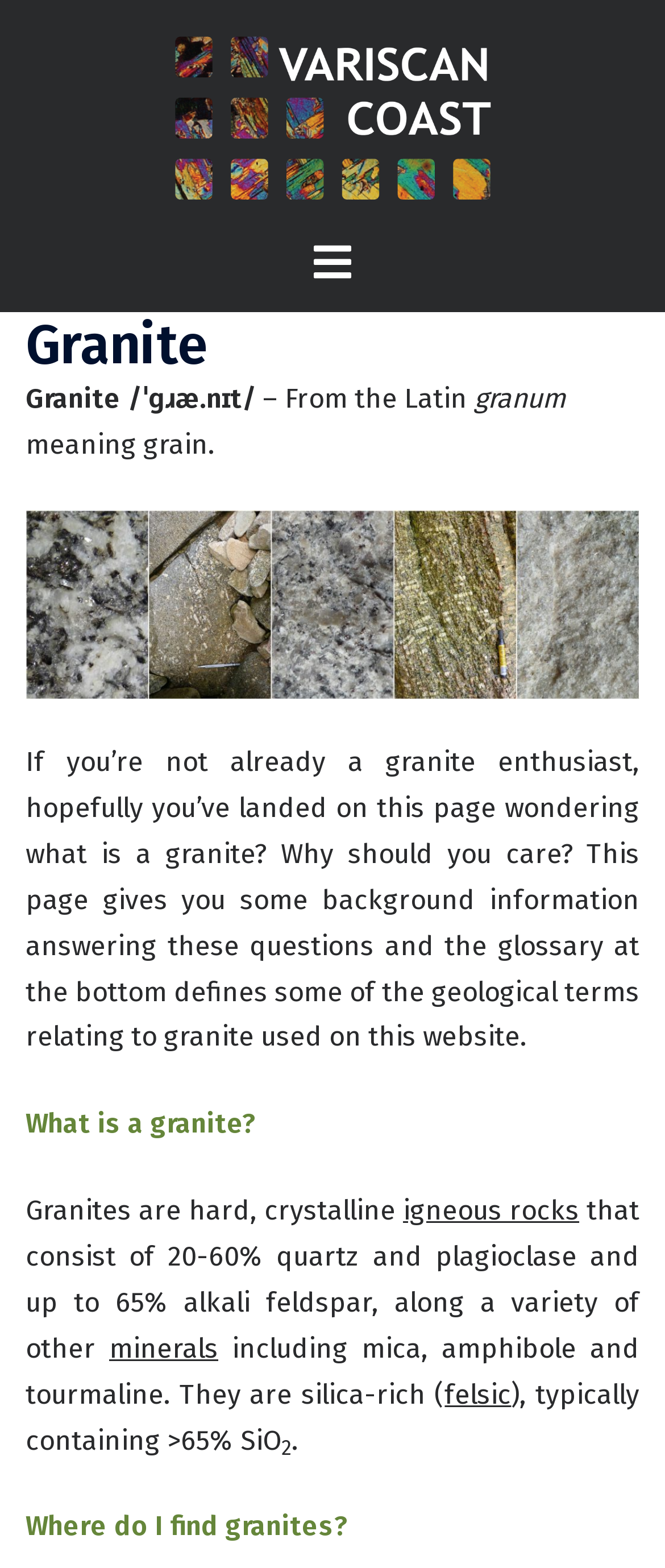What percentage of SiO2 is typically found in granites? From the image, respond with a single word or brief phrase.

>65%